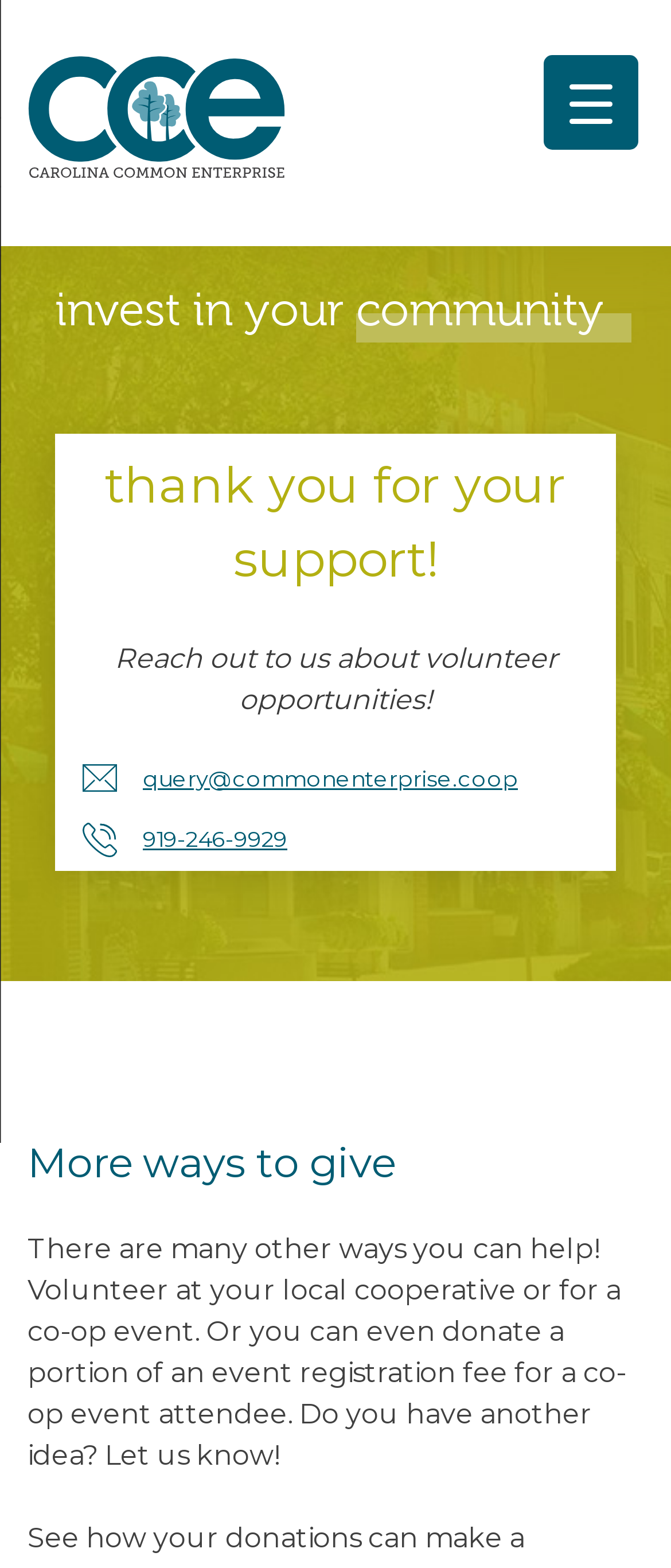Using the given element description, provide the bounding box coordinates (top-left x, top-left y, bottom-right x, bottom-right y) for the corresponding UI element in the screenshot: alt="Carolina Common Enterprise"

[0.041, 0.035, 0.426, 0.122]